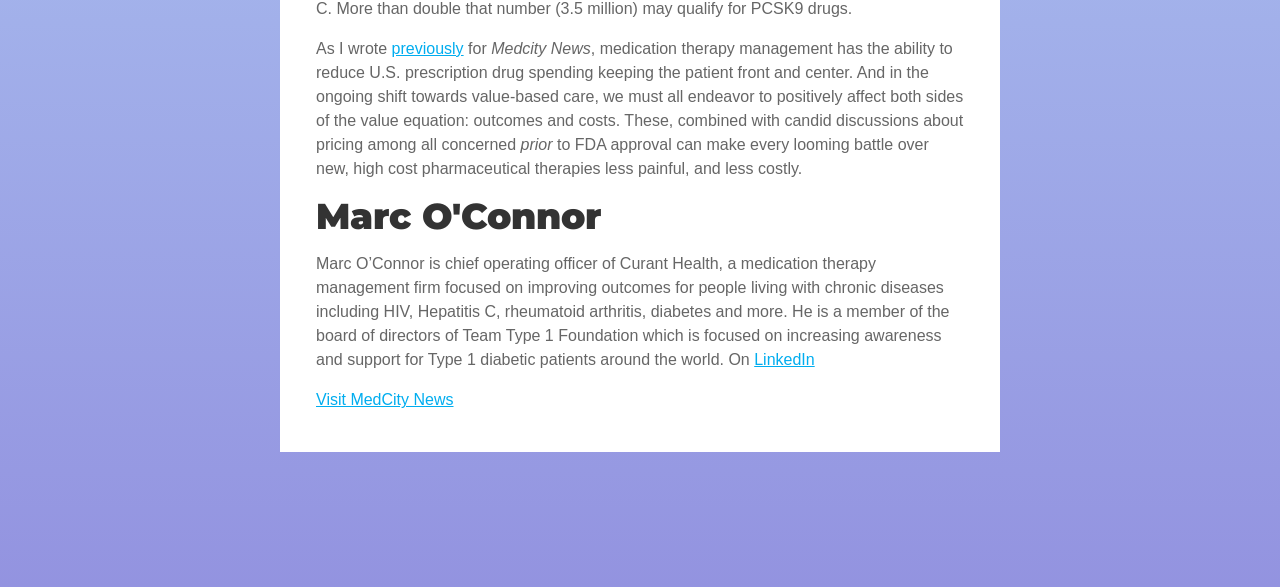Determine the bounding box coordinates for the UI element described. Format the coordinates as (top-left x, top-left y, bottom-right x, bottom-right y) and ensure all values are between 0 and 1. Element description: LinkedIn

[0.589, 0.599, 0.636, 0.628]